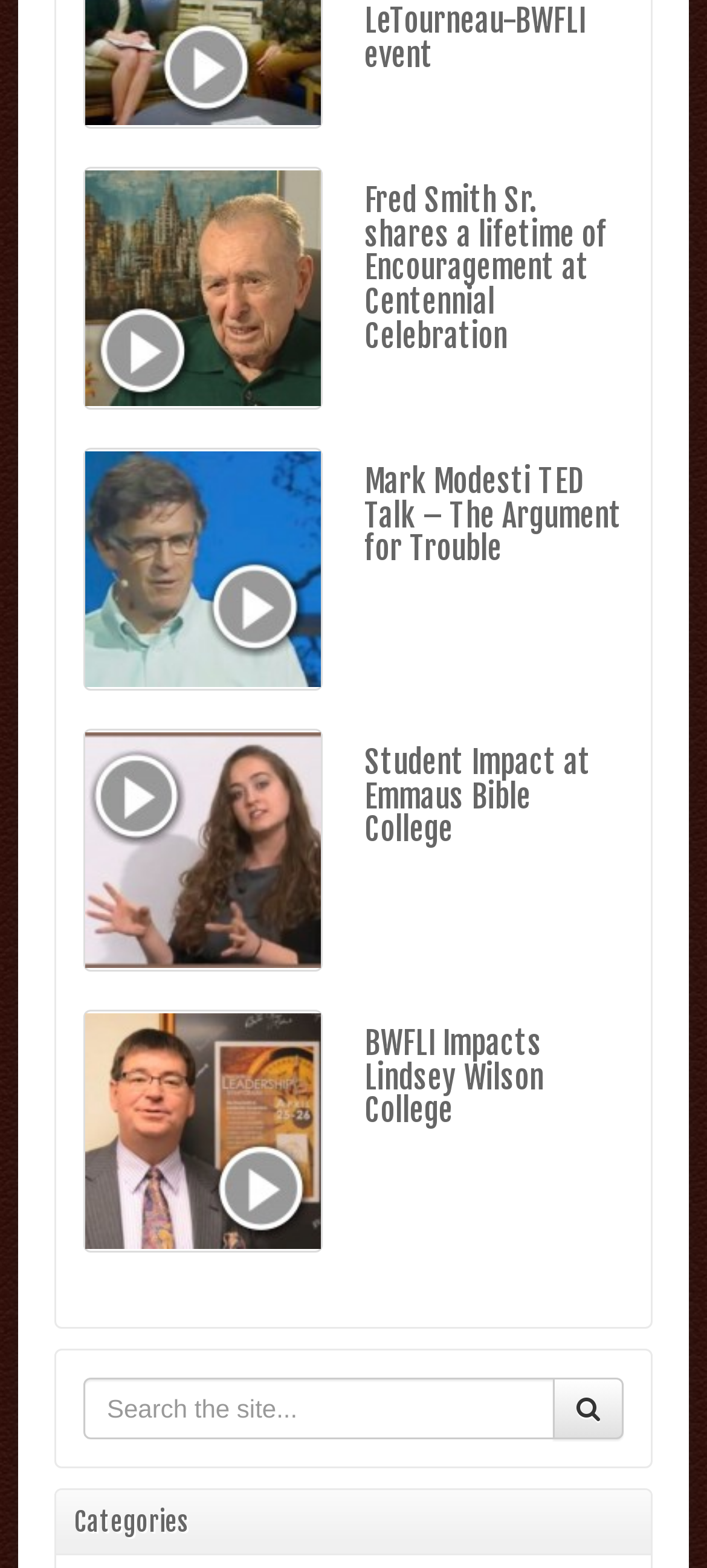Give a one-word or one-phrase response to the question:
What is the last category listed?

Categories